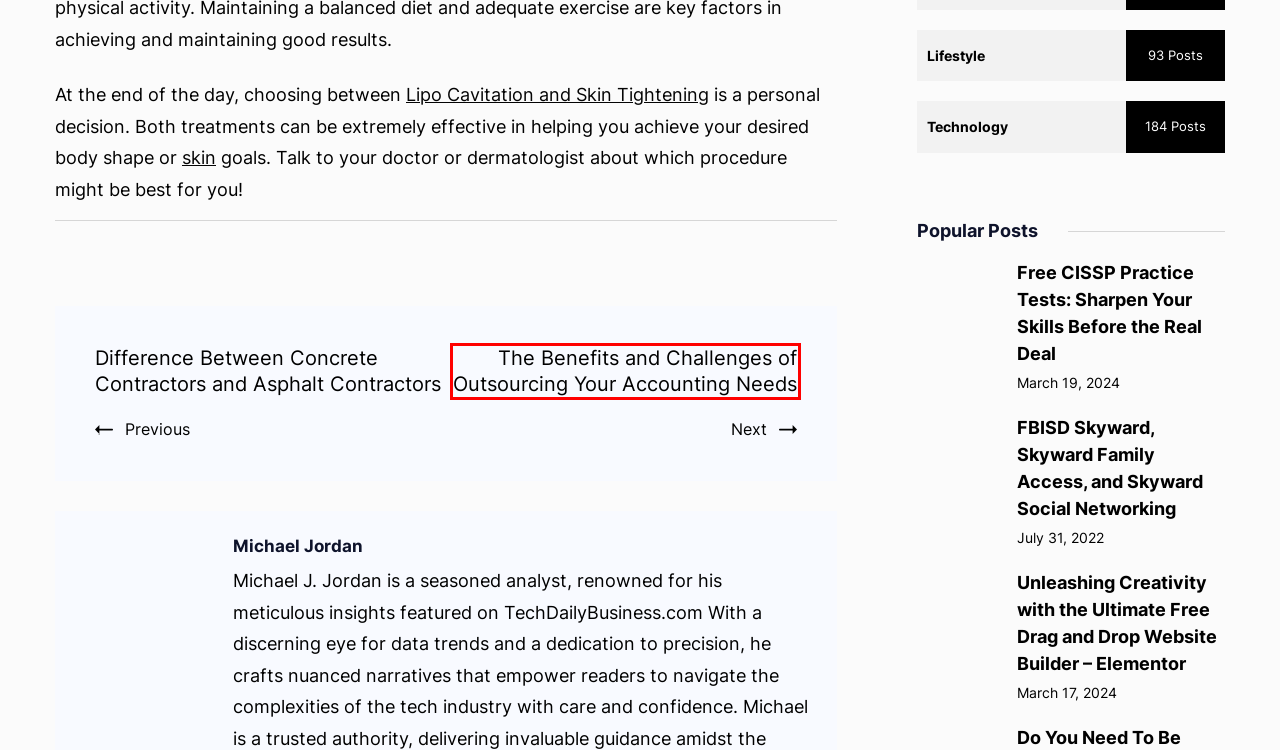You’re provided with a screenshot of a webpage that has a red bounding box around an element. Choose the best matching webpage description for the new page after clicking the element in the red box. The options are:
A. John Edward Thomas Moynahan: Who is Bridget Moynahan Husband?
B. Post Surgery MLD Packages & Scar Therapy – Slim Sessions
C. Home improvement Archives - Tech Daily Business
D. FBISD Skyward, Skyward Family Access, and Skyward Social Networking
E. Entertainment Archives - Tech Daily Business
F. Michael Jordan, Author at Tech Daily Business
G. Lifestyle Archives - Tech Daily Business
H. The Benefits and Challenges of Outsourcing Your Accounting Needs - Tech Daily Business

H